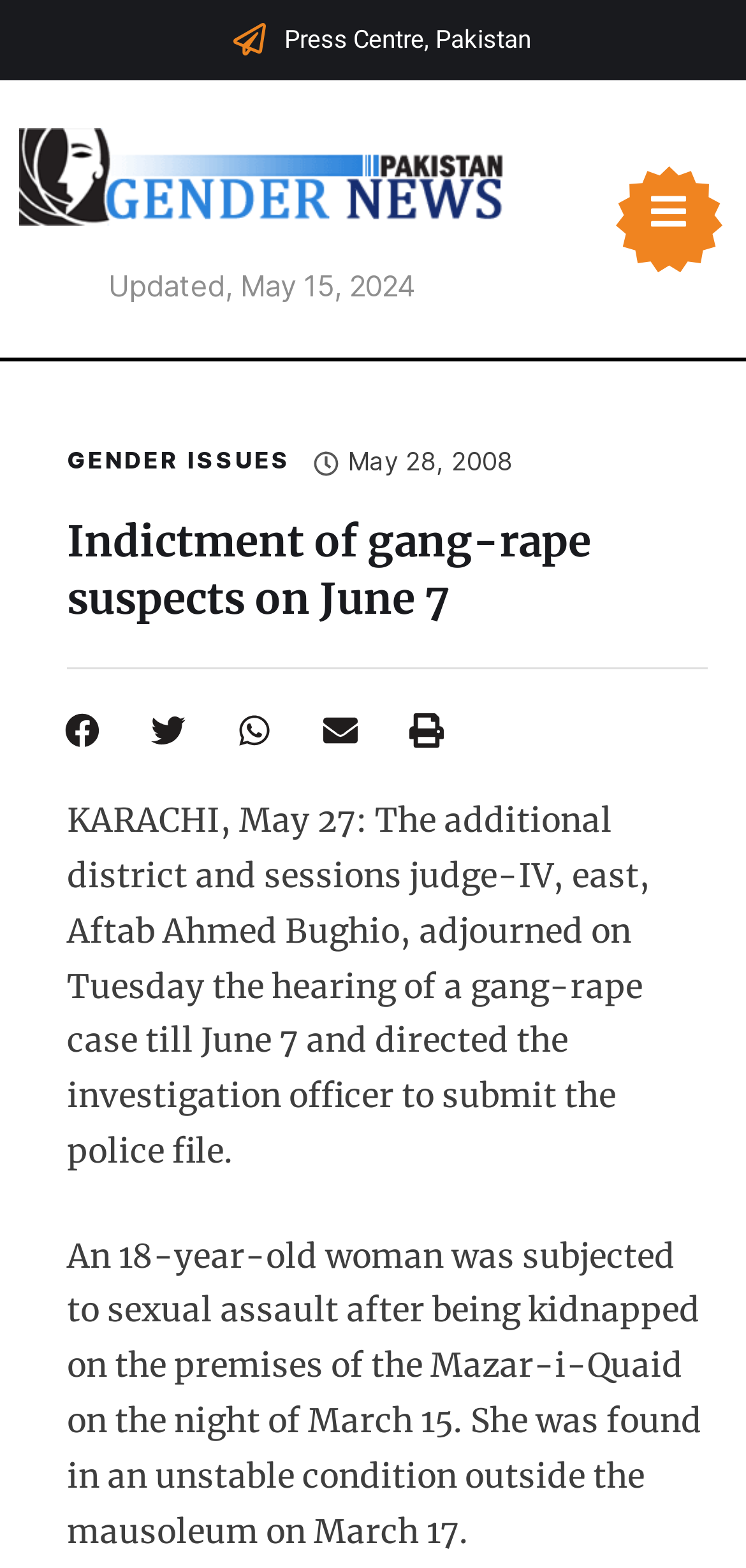Answer the following query with a single word or phrase:
What is the location where the woman was found?

Outside the Mazar-i-Quaid